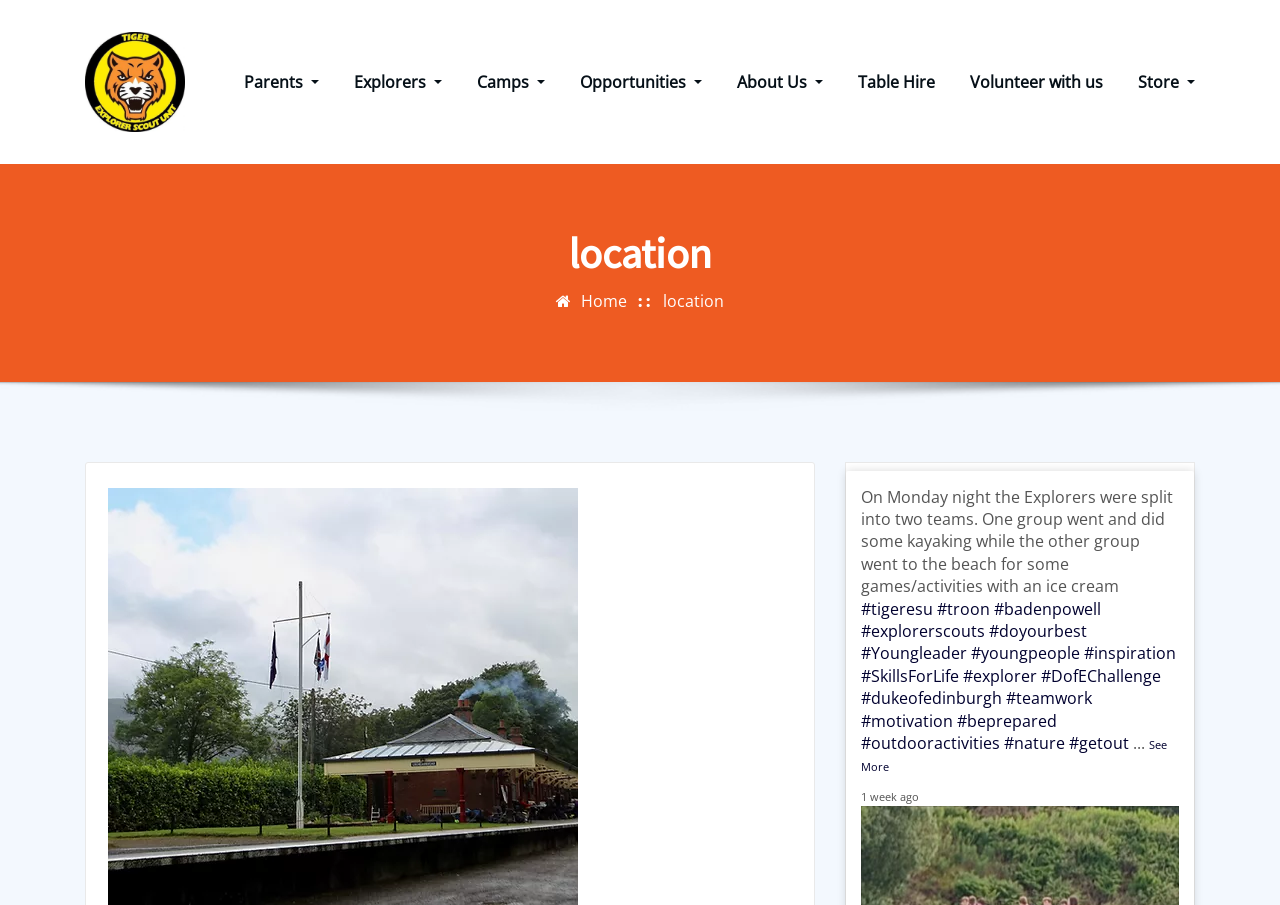Extract the bounding box for the UI element that matches this description: "Volunteer with us".

[0.758, 0.075, 0.862, 0.106]